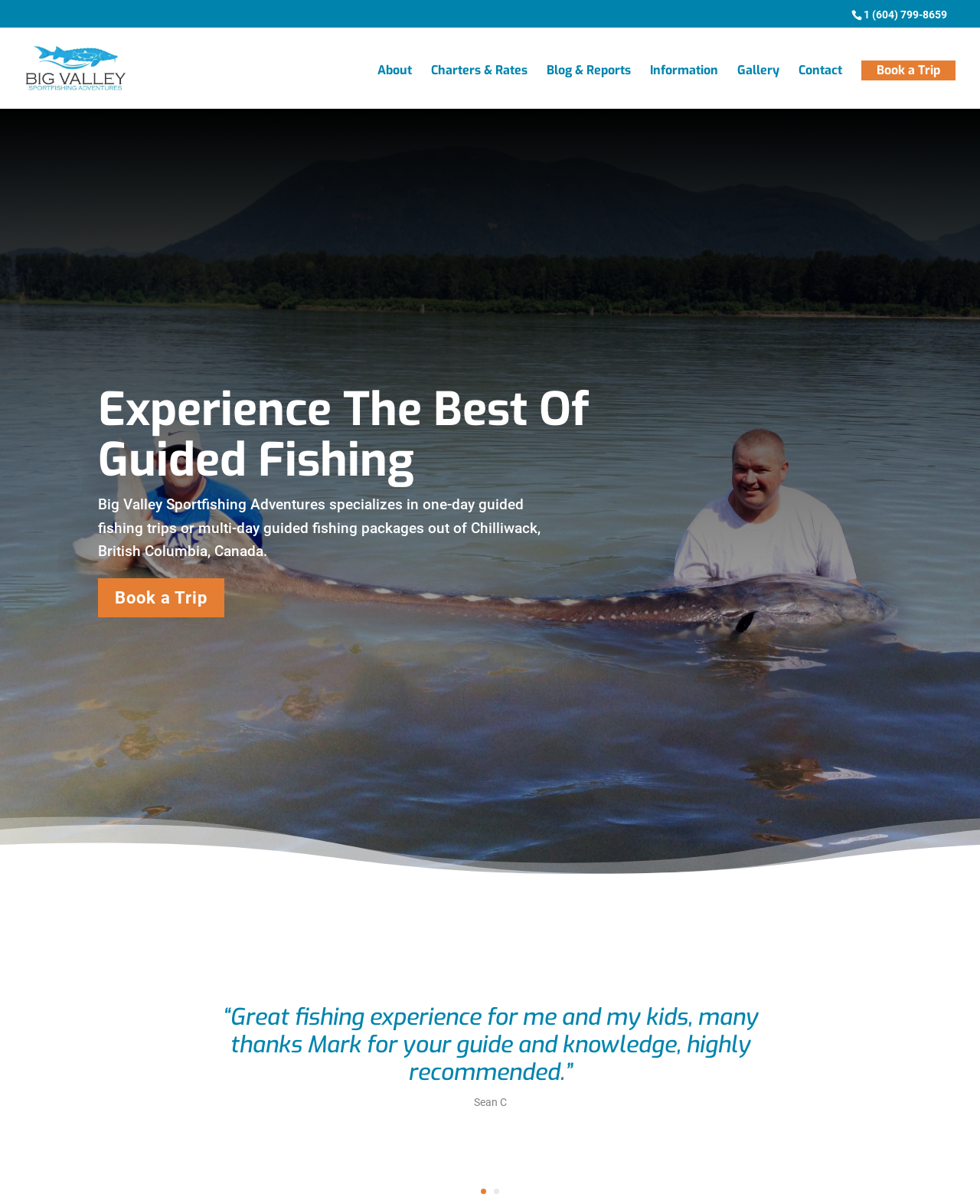What is the name of the person who wrote the testimonial?
Based on the image, give a one-word or short phrase answer.

Sean C